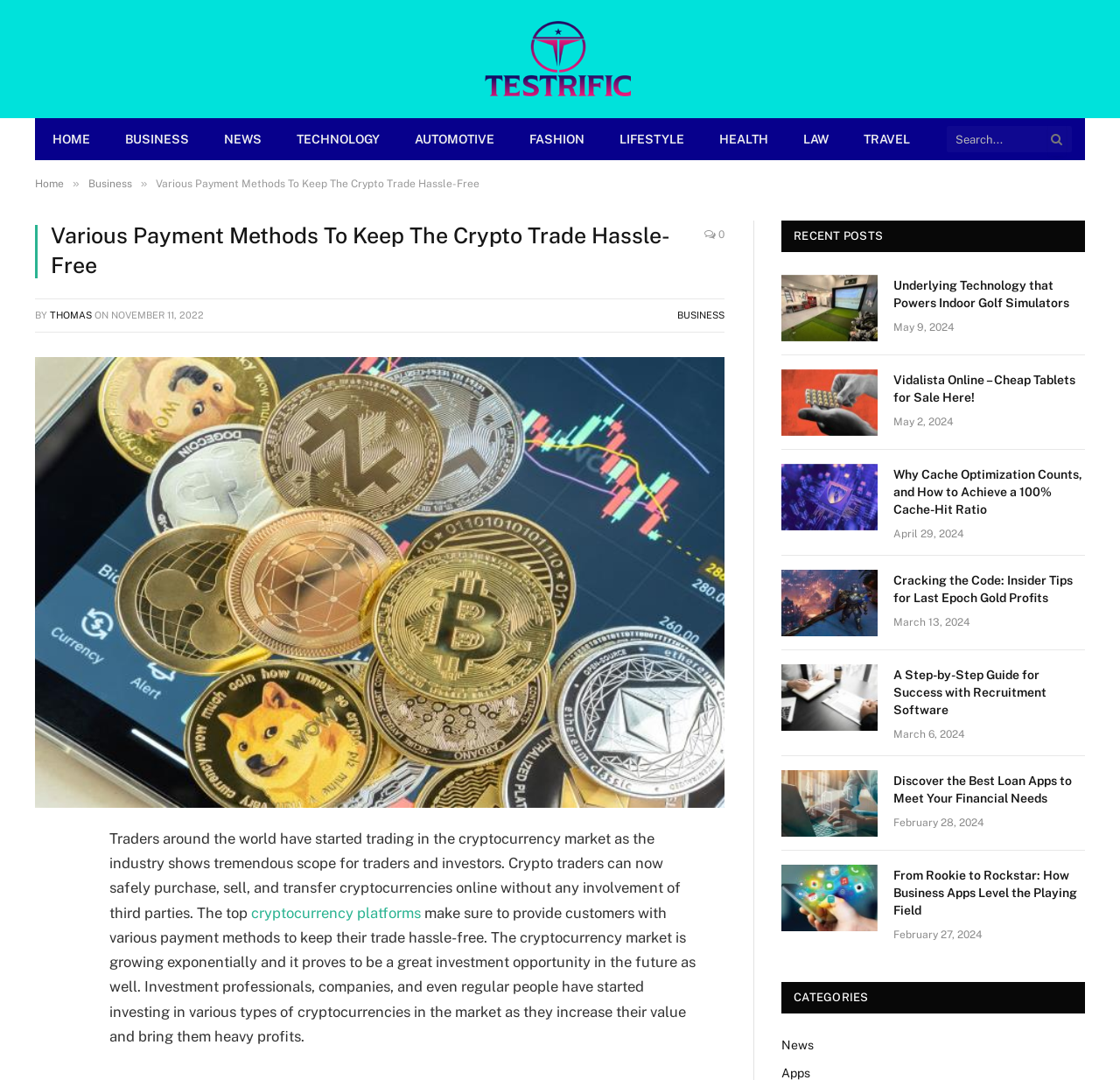What is the topic of the article?
Please answer the question with a single word or phrase, referencing the image.

Cryptocurrency